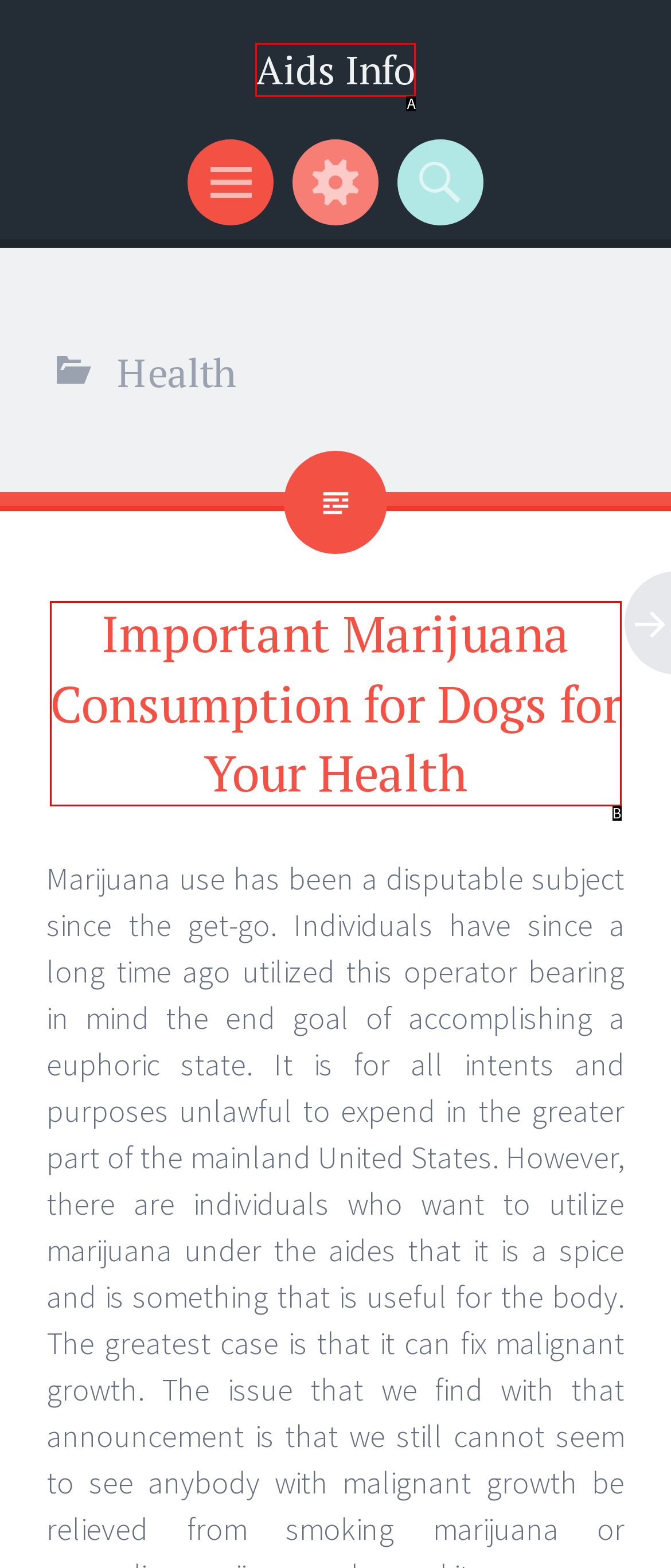Given the description: Aids Info
Identify the letter of the matching UI element from the options.

A